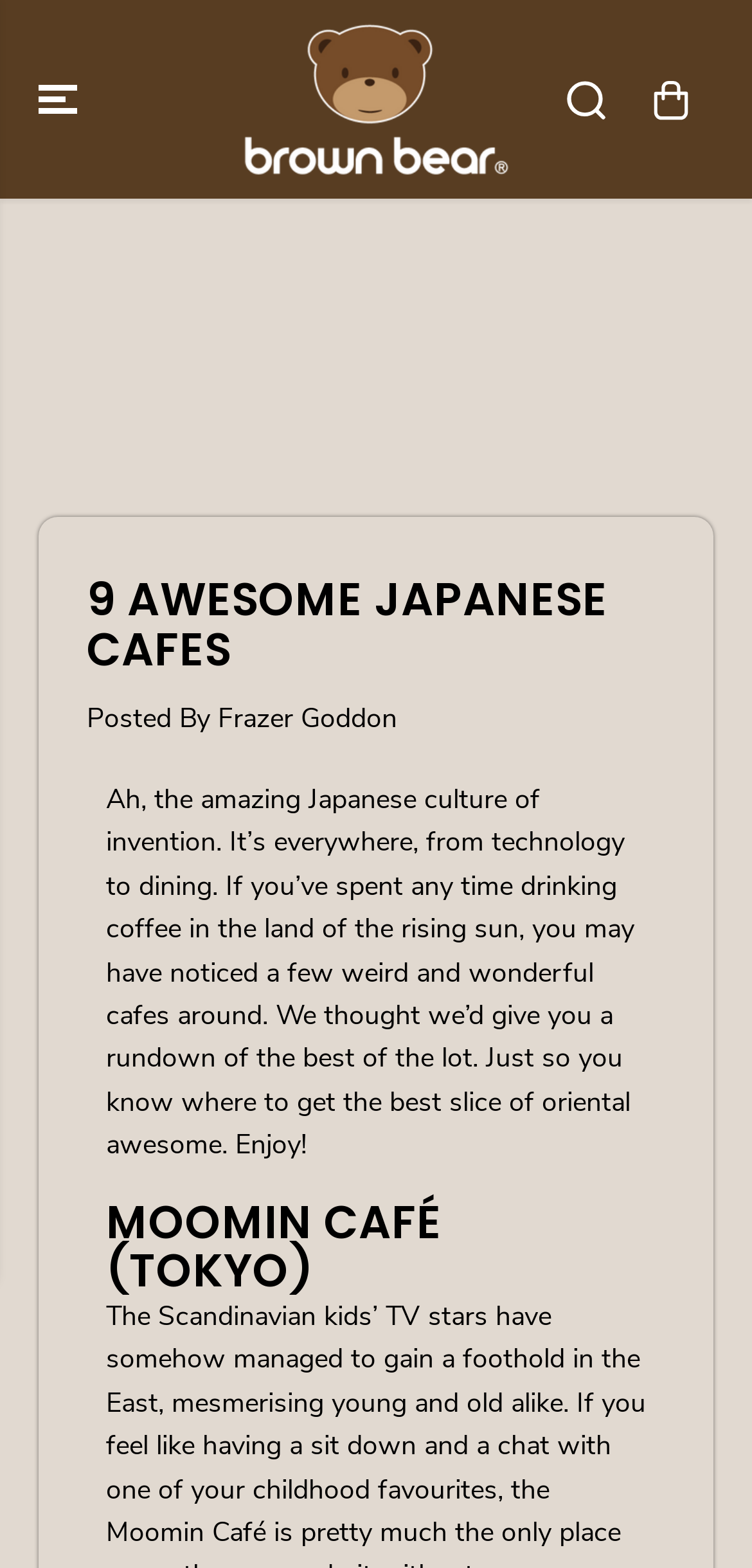Given the element description parent_node: Menu aria-label="Brown Bear Coffee", identify the bounding box coordinates for the UI element on the webpage screenshot. The format should be (top-left x, top-left y, bottom-right x, bottom-right y), with values between 0 and 1.

[0.321, 0.014, 0.679, 0.113]